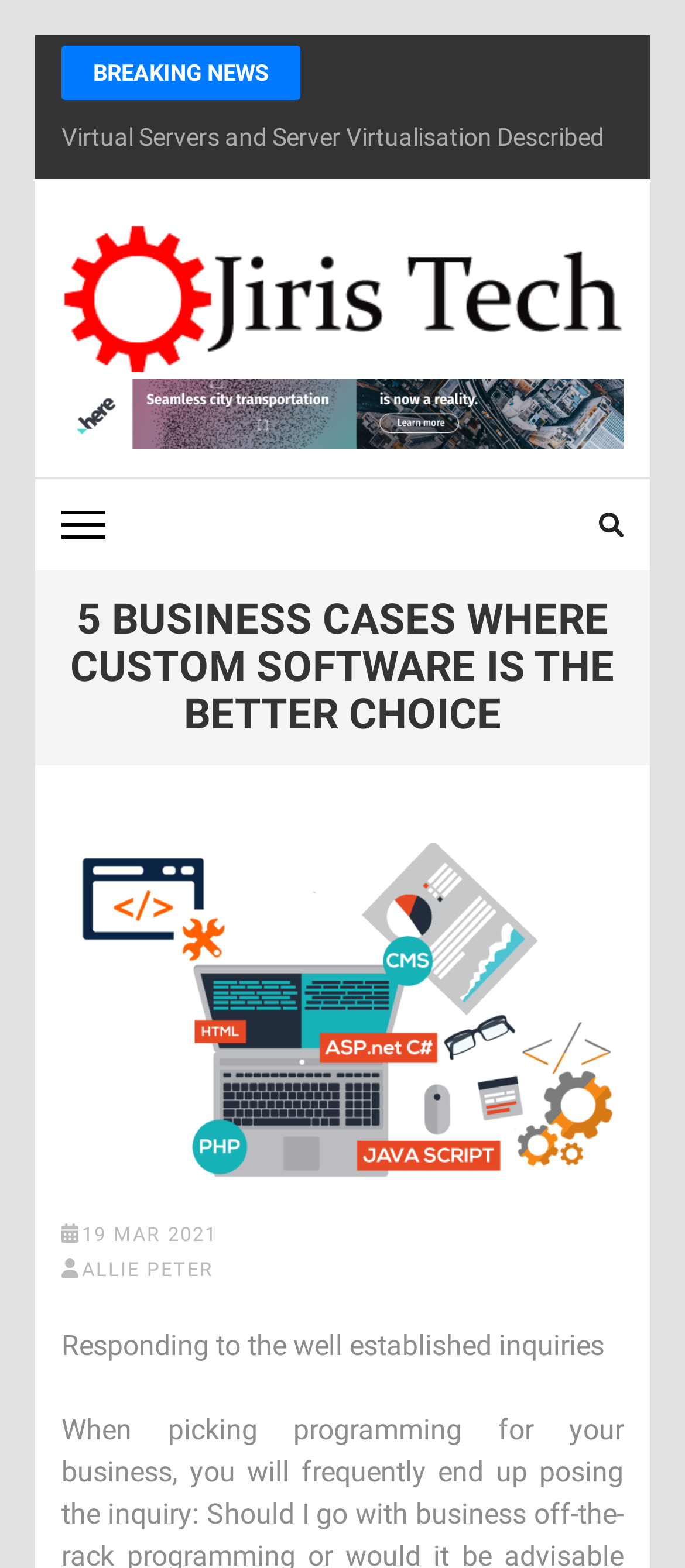How many buttons are on the top right corner? From the image, respond with a single word or brief phrase.

2